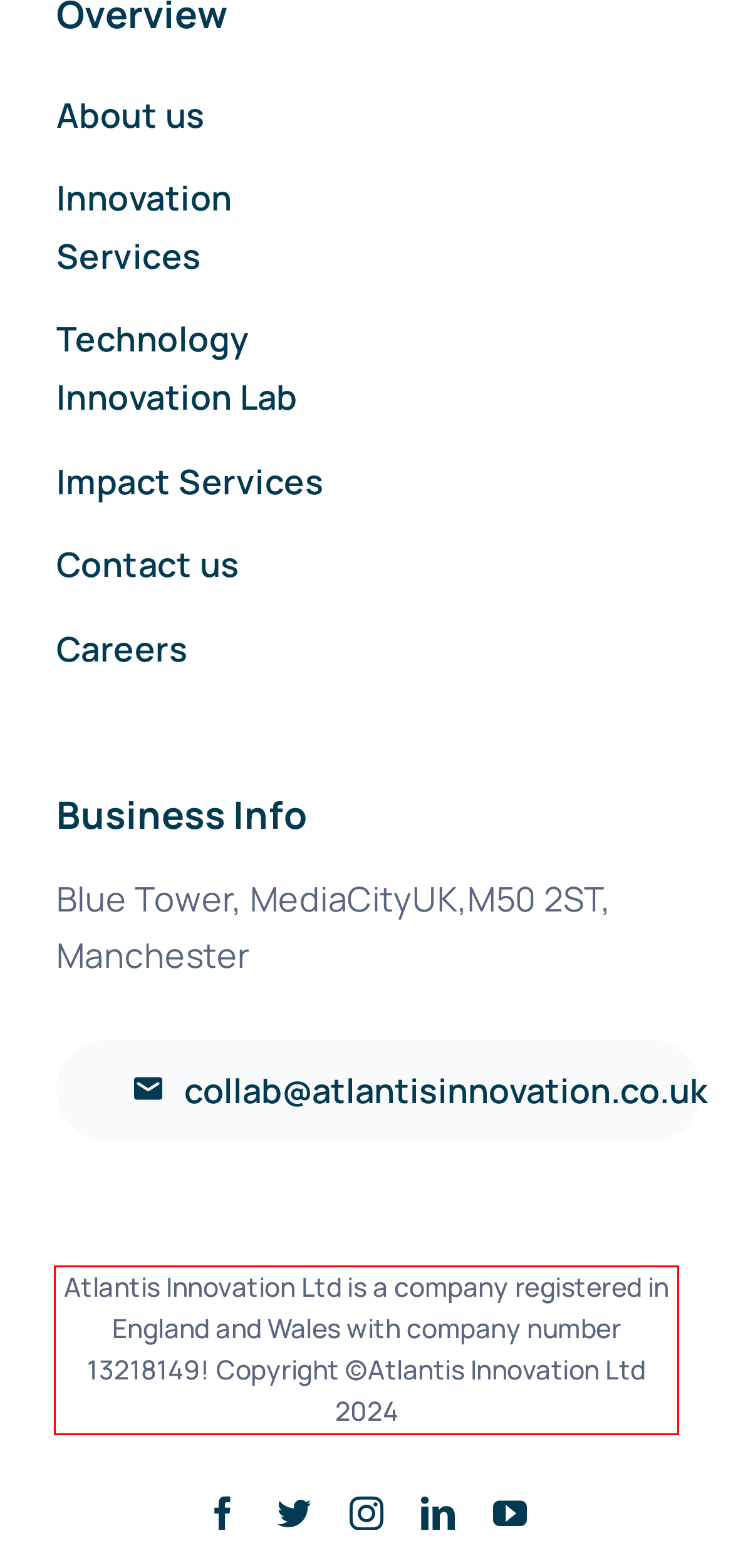From the screenshot of the webpage, locate the red bounding box and extract the text contained within that area.

Atlantis Innovation Ltd is a company registered in England and Wales with company number 13218149! Copyright ©Atlantis Innovation Ltd 2024